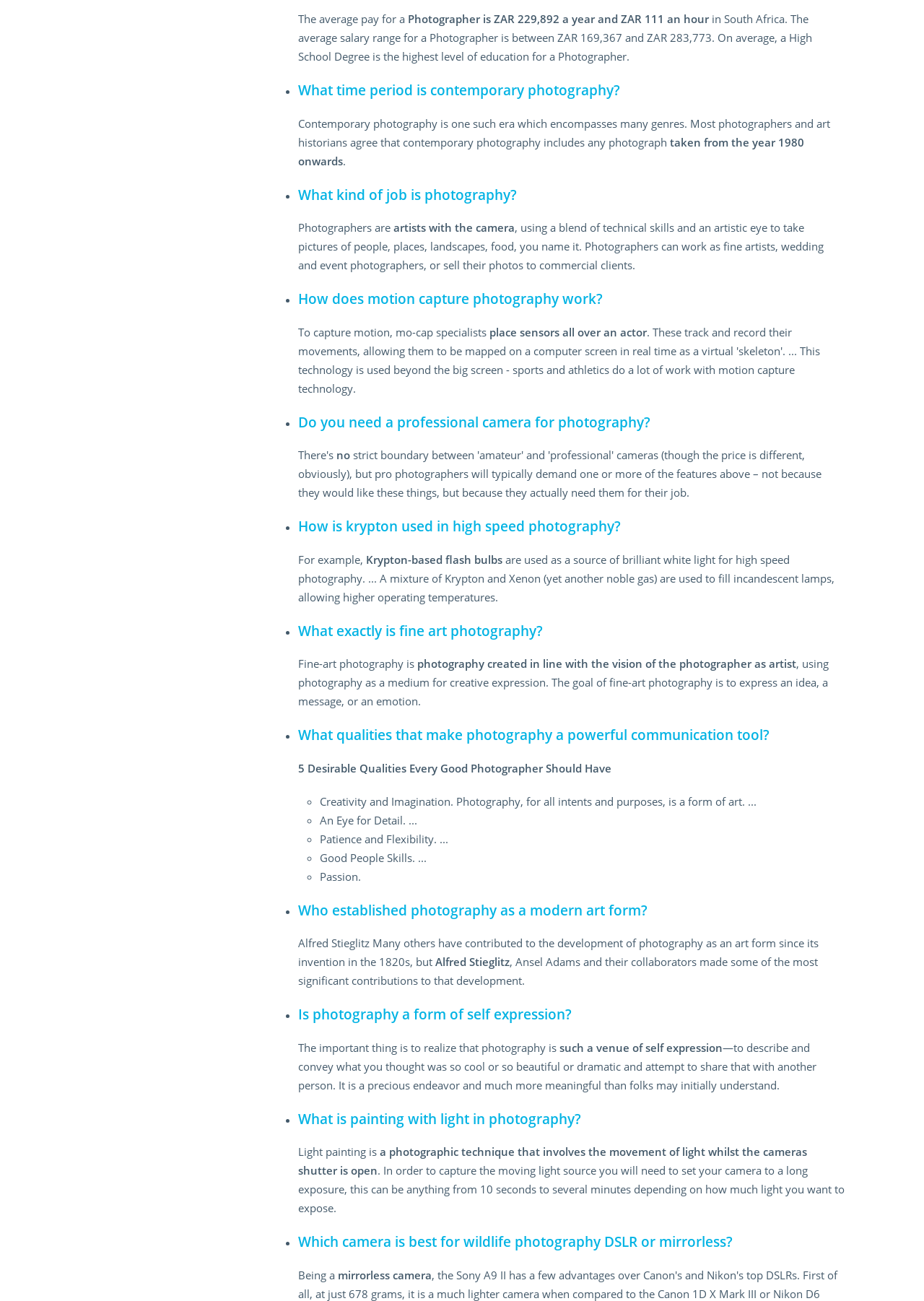Could you indicate the bounding box coordinates of the region to click in order to complete this instruction: "Click on 'What time period is contemporary photography?'".

[0.322, 0.062, 0.671, 0.077]